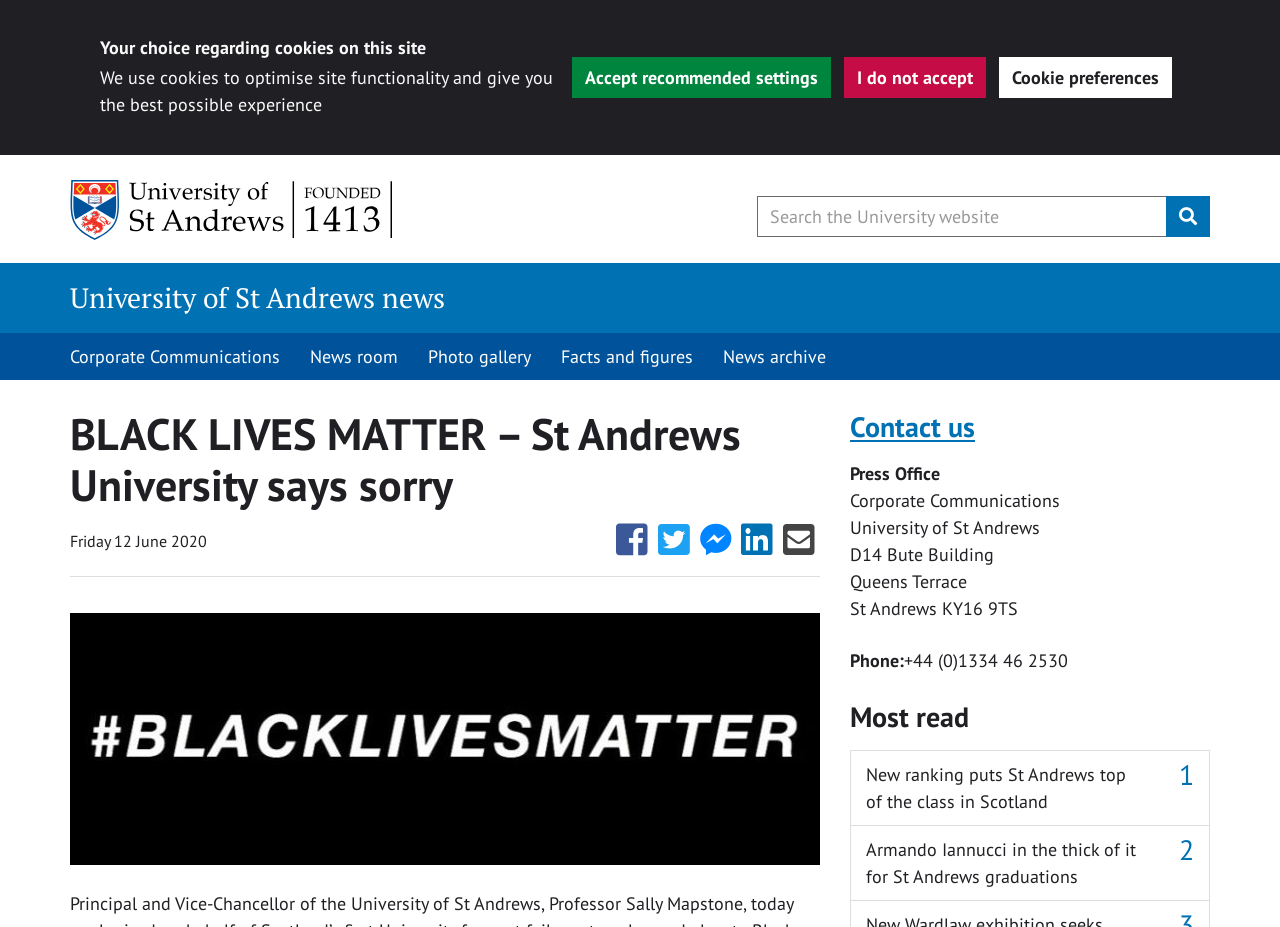Provide the bounding box coordinates of the area you need to click to execute the following instruction: "Click CONTACT US".

None